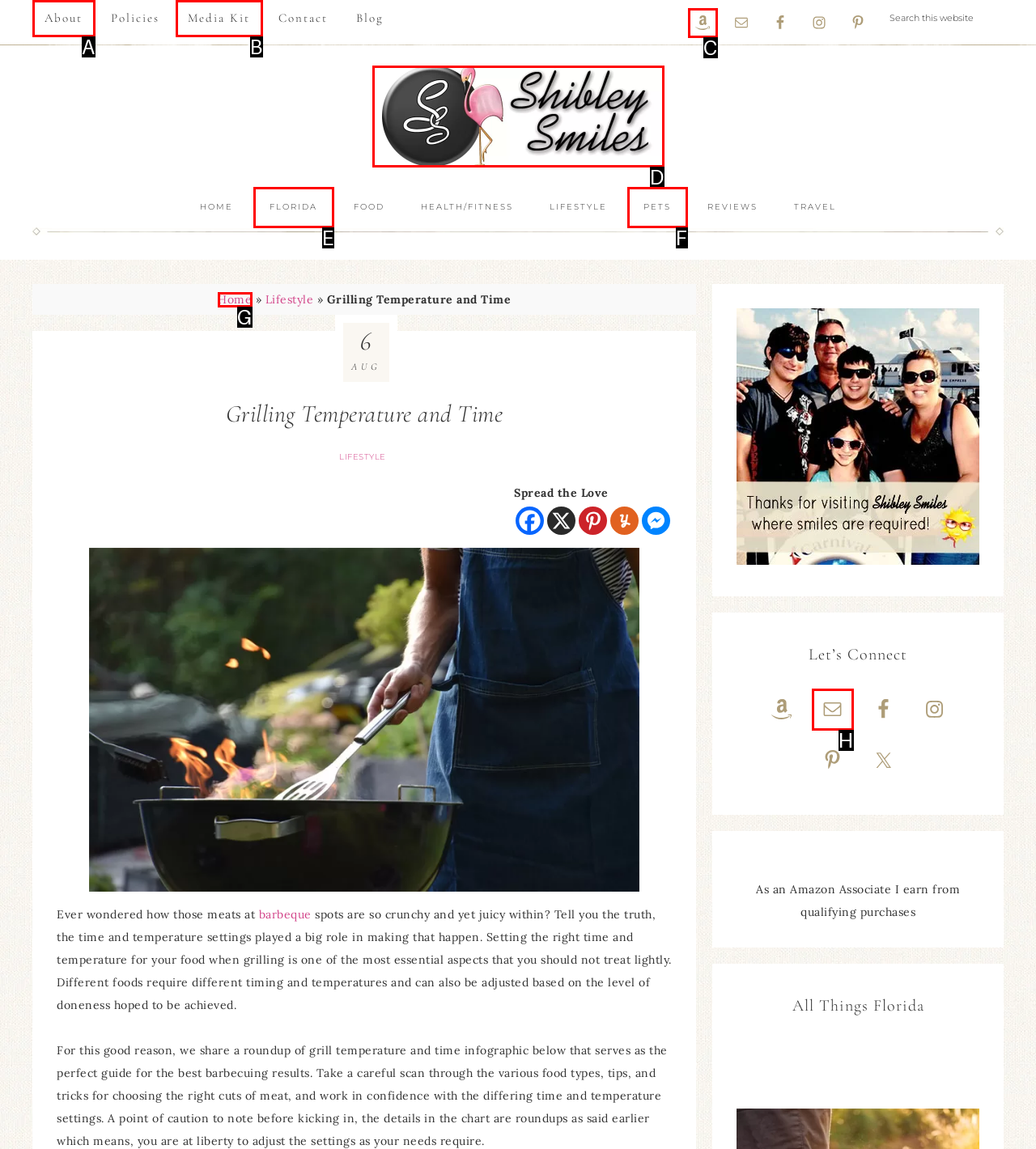Select the letter of the UI element that best matches: Shibley Smiles
Answer with the letter of the correct option directly.

D